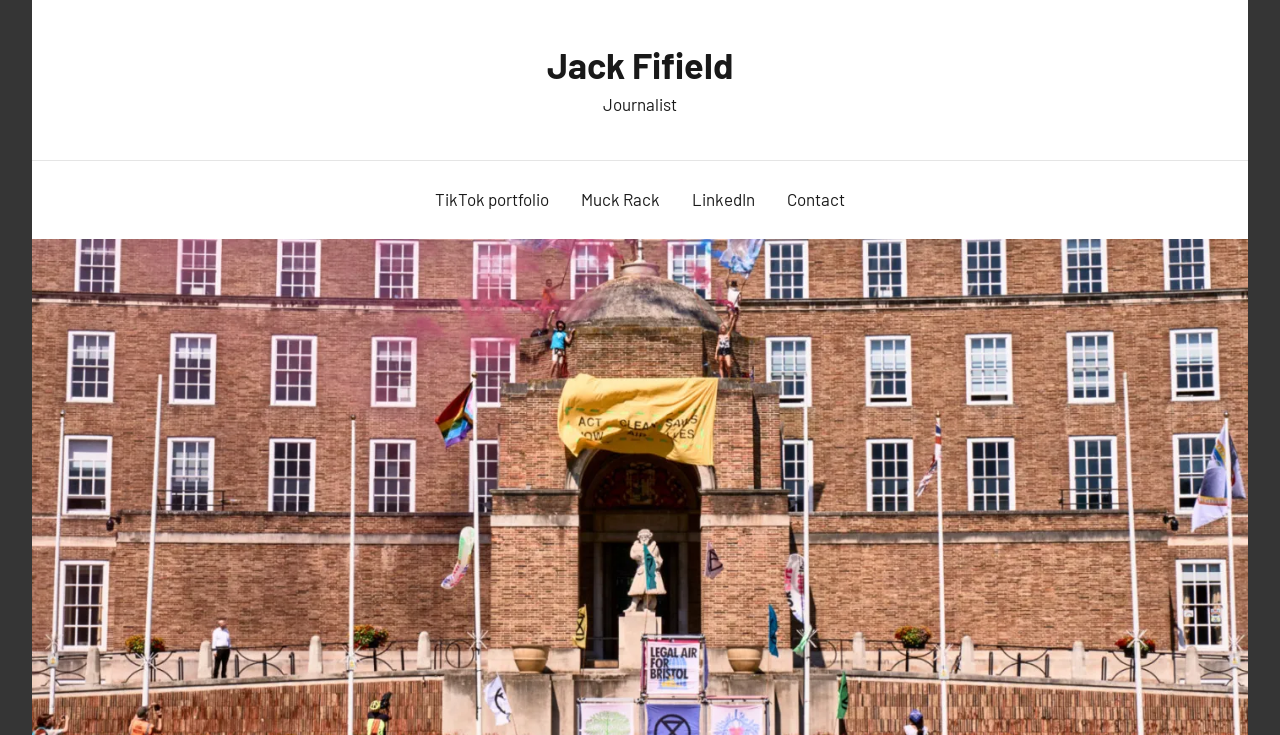What is the occupation of Jack Fifield?
Carefully examine the image and provide a detailed answer to the question.

I inferred this answer by looking at the text 'Journalist' which is located near the link 'Jack Fifield', suggesting that Jack Fifield is a journalist.